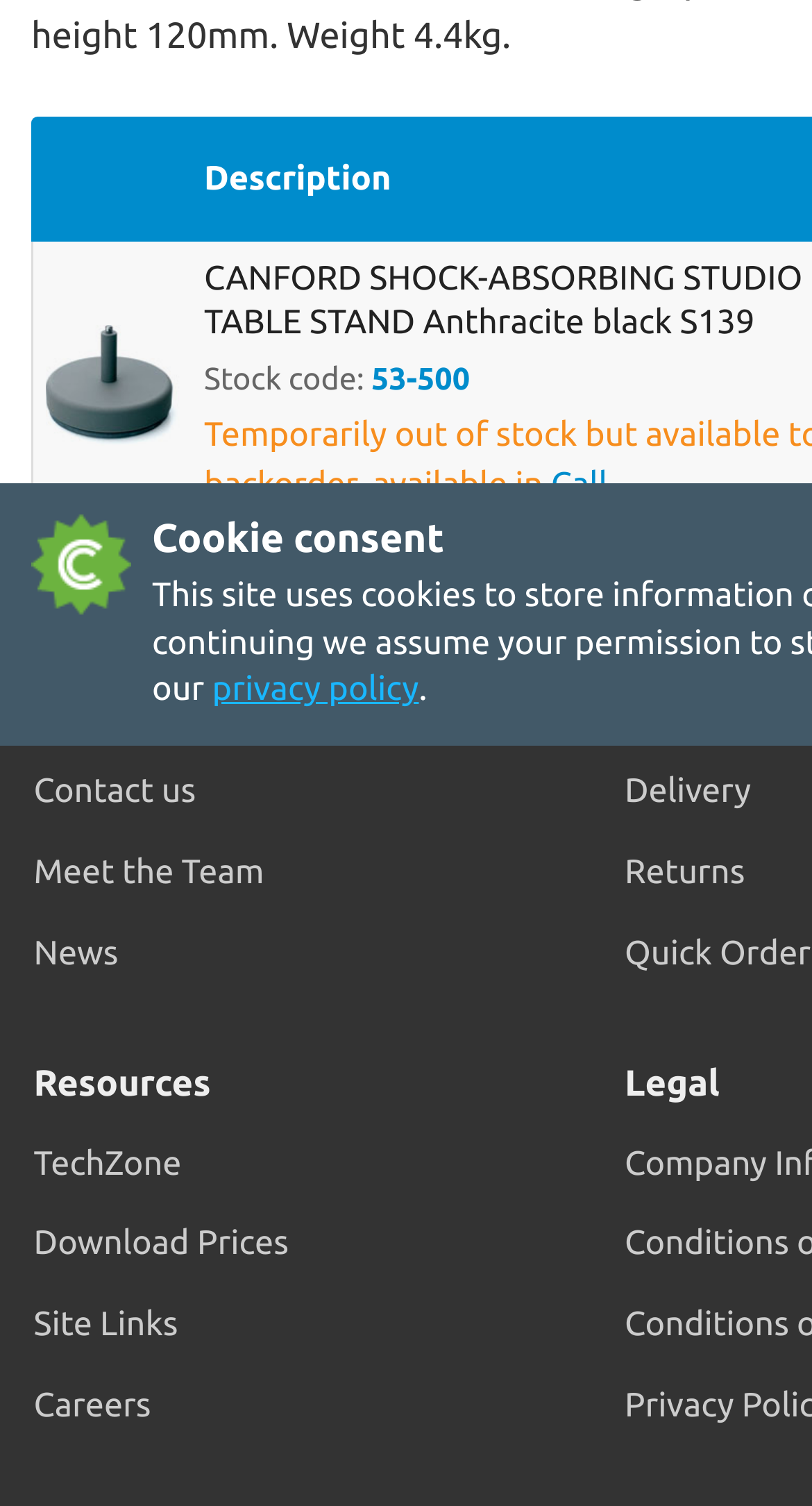How many links are there in the Resources section?
Use the image to answer the question with a single word or phrase.

5